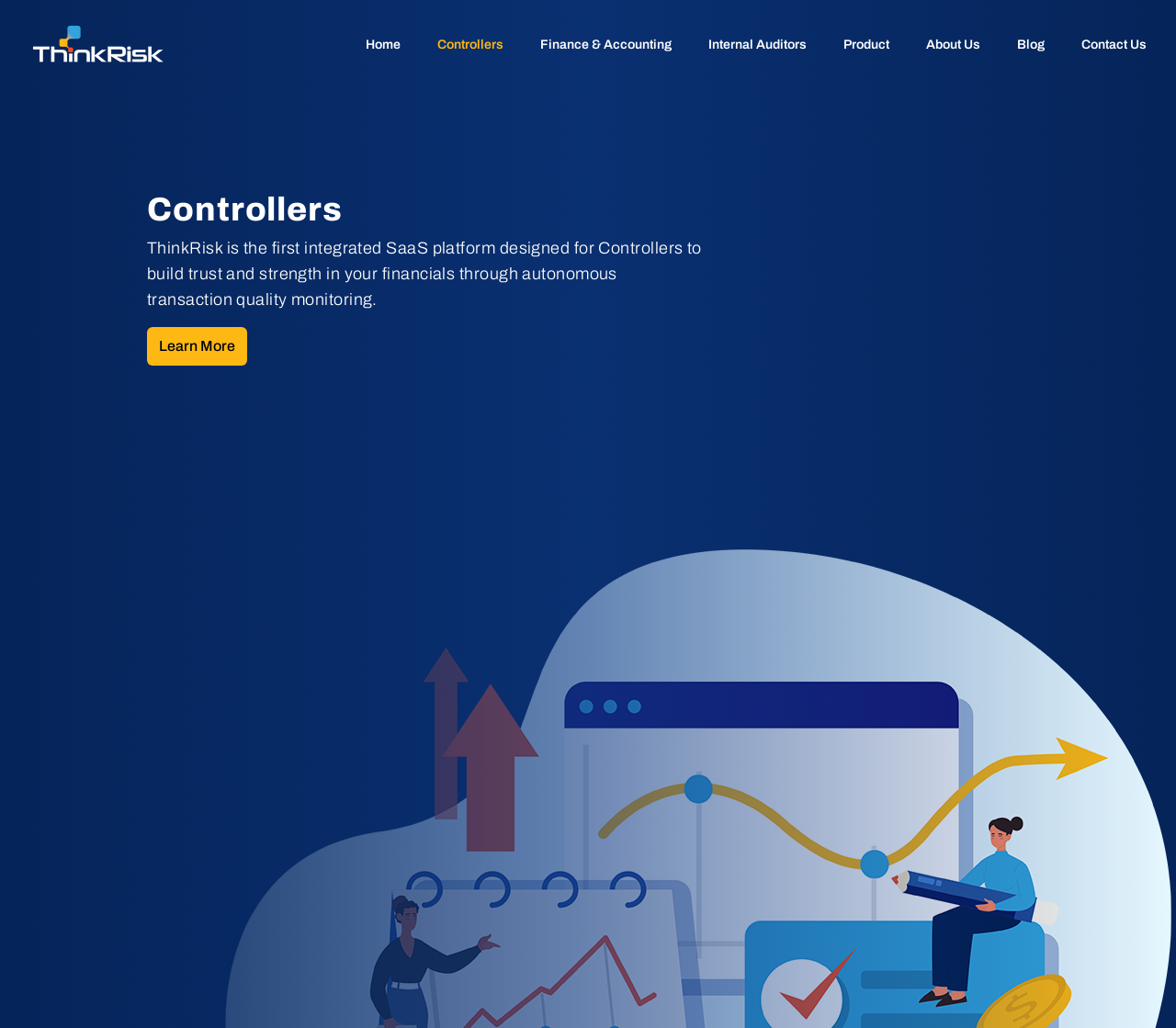Please provide a comprehensive answer to the question below using the information from the image: How many navigation links are available on the top navigation bar?

The top navigation bar contains 9 links, including 'Home', 'Controllers', 'Finance & Accounting', 'Internal Auditors', 'Product', 'About Us', 'Blog', and 'Contact Us'.